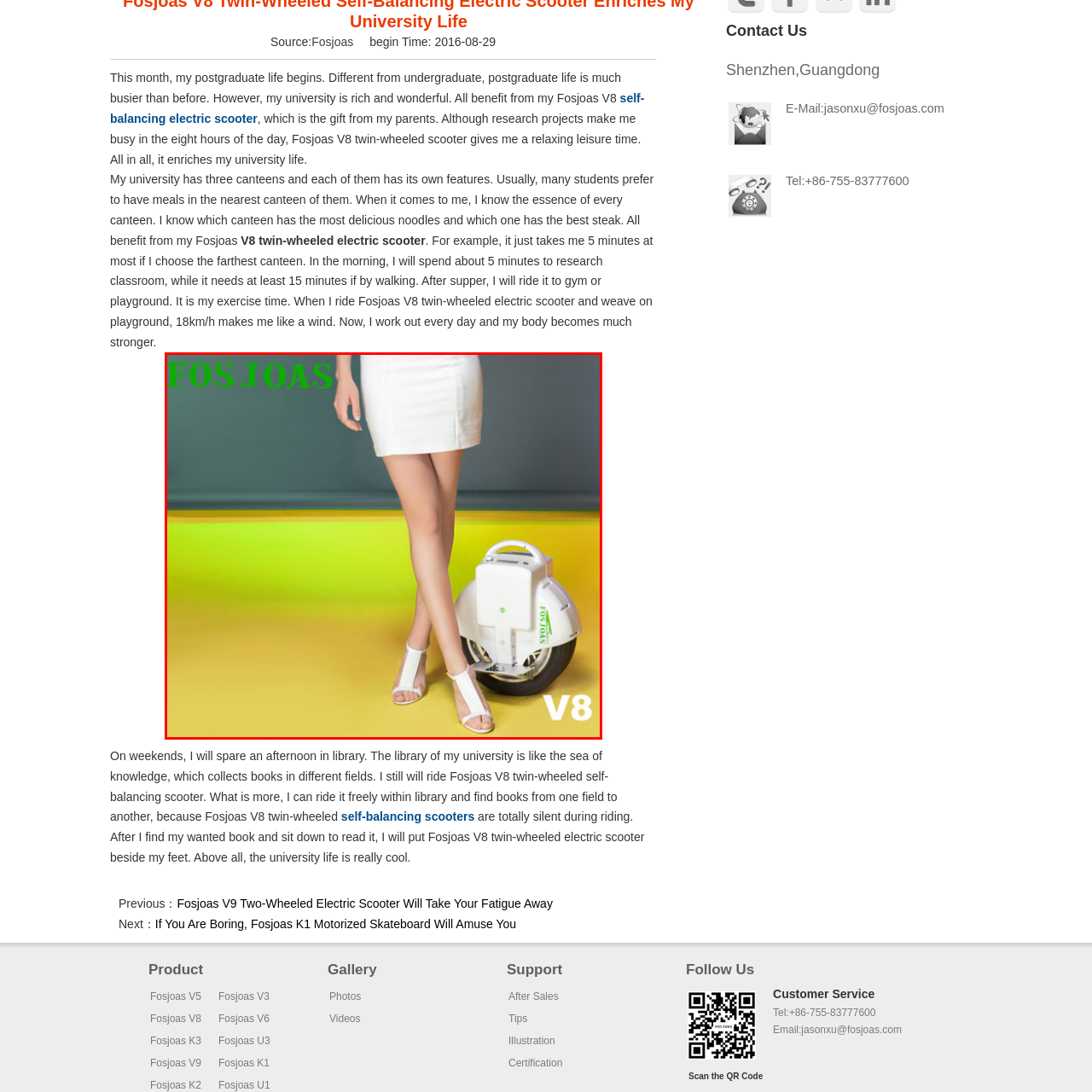Narrate the specific details and elements found within the red-bordered image.

The image features a stylish individual in a white mini dress, showcasing the Fosjoas V8 twin-wheeled electric scooter. The model’s legs, clad in fashionable white shoes, stand beside the scooter, which is positioned prominently against a vibrant yellow and green backdrop. The scooter, sleek and modern in design, is branded with the name "FOSJOAS" in eye-catching green, accompanied by the model designation "V8." This setting highlights the fusion of fashion and cutting-edge technology, suggesting both mobility and a trendy lifestyle. The overall composition exudes a sense of contemporary chic, making it clear that the Fosjoas V8 is not just a mode of transportation but also a statement accessory.